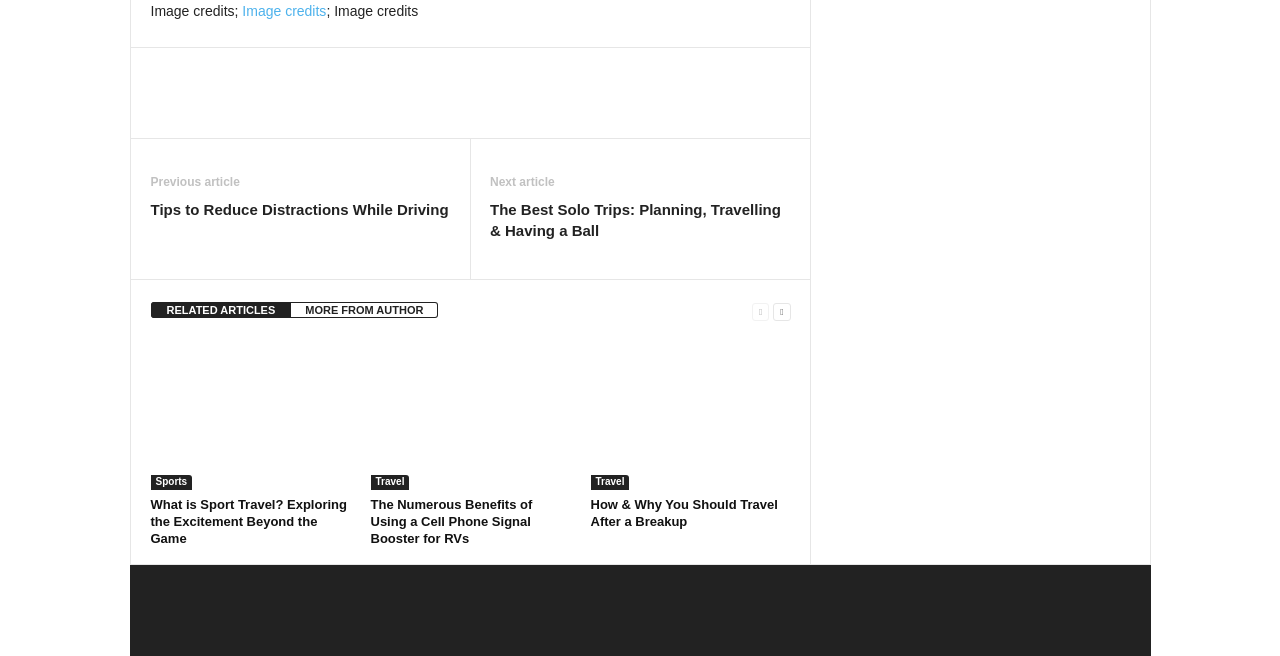Using the provided element description, identify the bounding box coordinates as (top-left x, top-left y, bottom-right x, bottom-right y). Ensure all values are between 0 and 1. Description: Image credits

[0.189, 0.005, 0.255, 0.029]